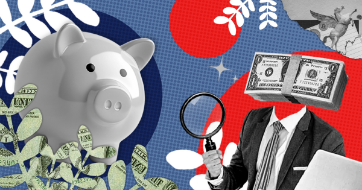Detail every aspect of the image in your description.

The image features a visually striking composition centered around a glossy white piggy bank, symbolizing savings and financial planning. Surrounding the piggy bank are elements representing growth and exploration, including stylized green leaves and a bold red circle, enhancing the theme of financial investment. 

On one side, a well-dressed figure is depicted holding a magnifying glass, suggesting scrutiny and analysis, indicative of careful examination of financial resources. In the other hand, this figure holds a stack of U.S. dollar bills, reinforcing the focus on money management. The vibrant background, with its blend of blue and red patterns, adds a modern touch, making the concepts of budgeting and financial awareness engaging and dynamic. This collage effectively illustrates the importance of planning and careful consideration in achieving financial goals.